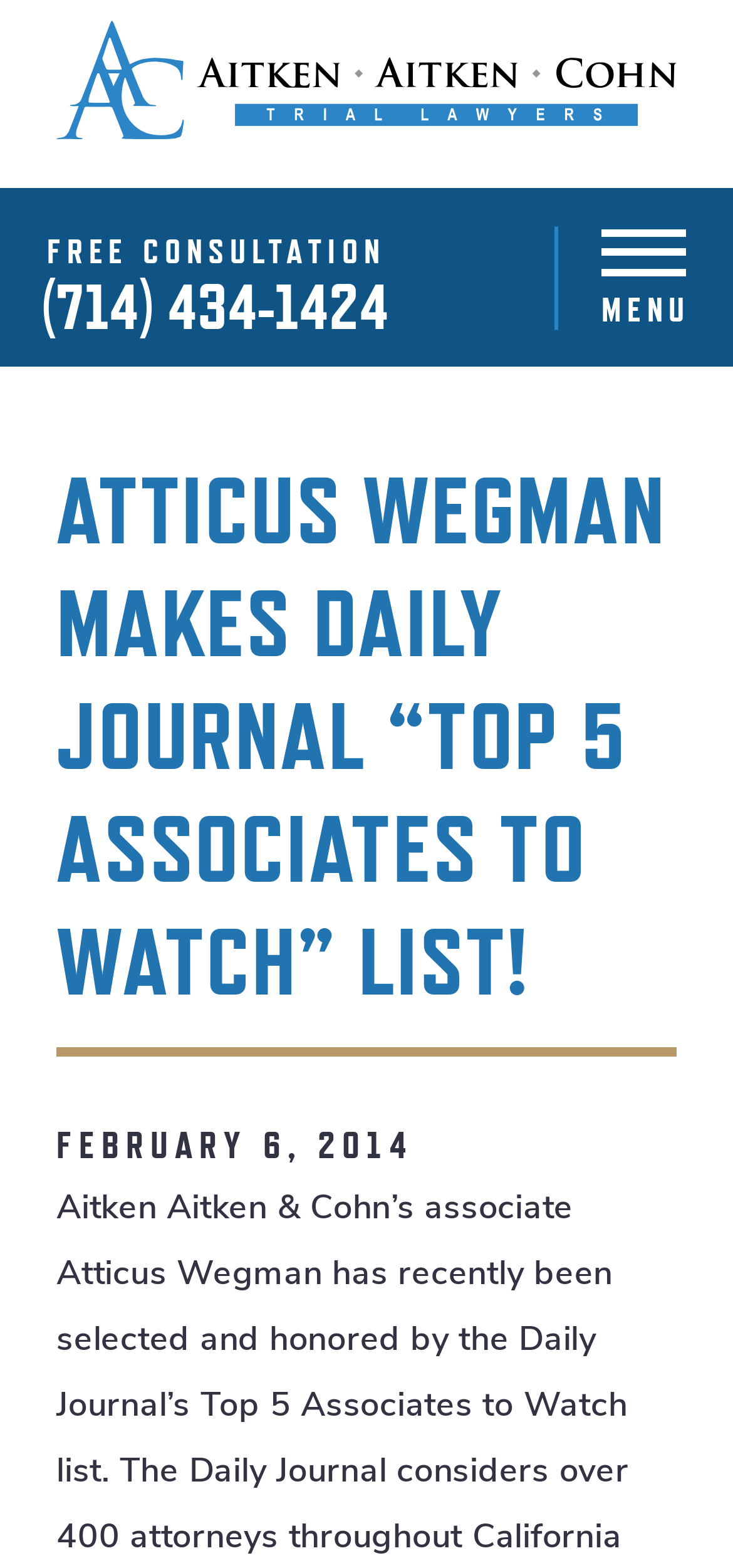Identify and provide the main heading of the webpage.

ATTICUS WEGMAN MAKES DAILY JOURNAL “TOP 5 ASSOCIATES TO WATCH” LIST!